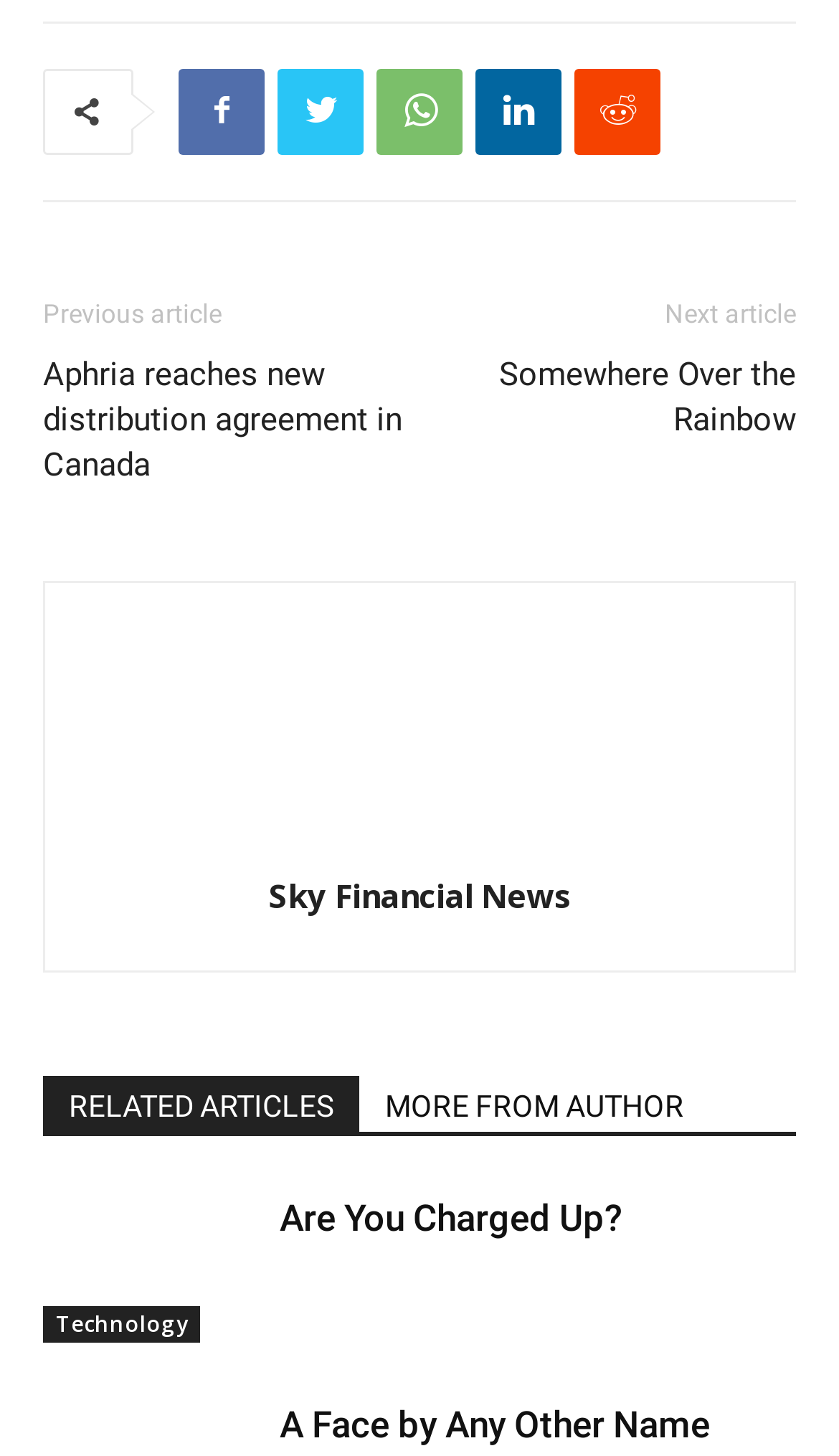How many links are there in the RELATED ARTICLES section?
Look at the webpage screenshot and answer the question with a detailed explanation.

I examined the section with the heading 'RELATED ARTICLES MORE FROM AUTHOR'. Within this section, I found two links: 'RELATED ARTICLES' and 'MORE FROM AUTHOR'. Therefore, there are two links in the RELATED ARTICLES section.